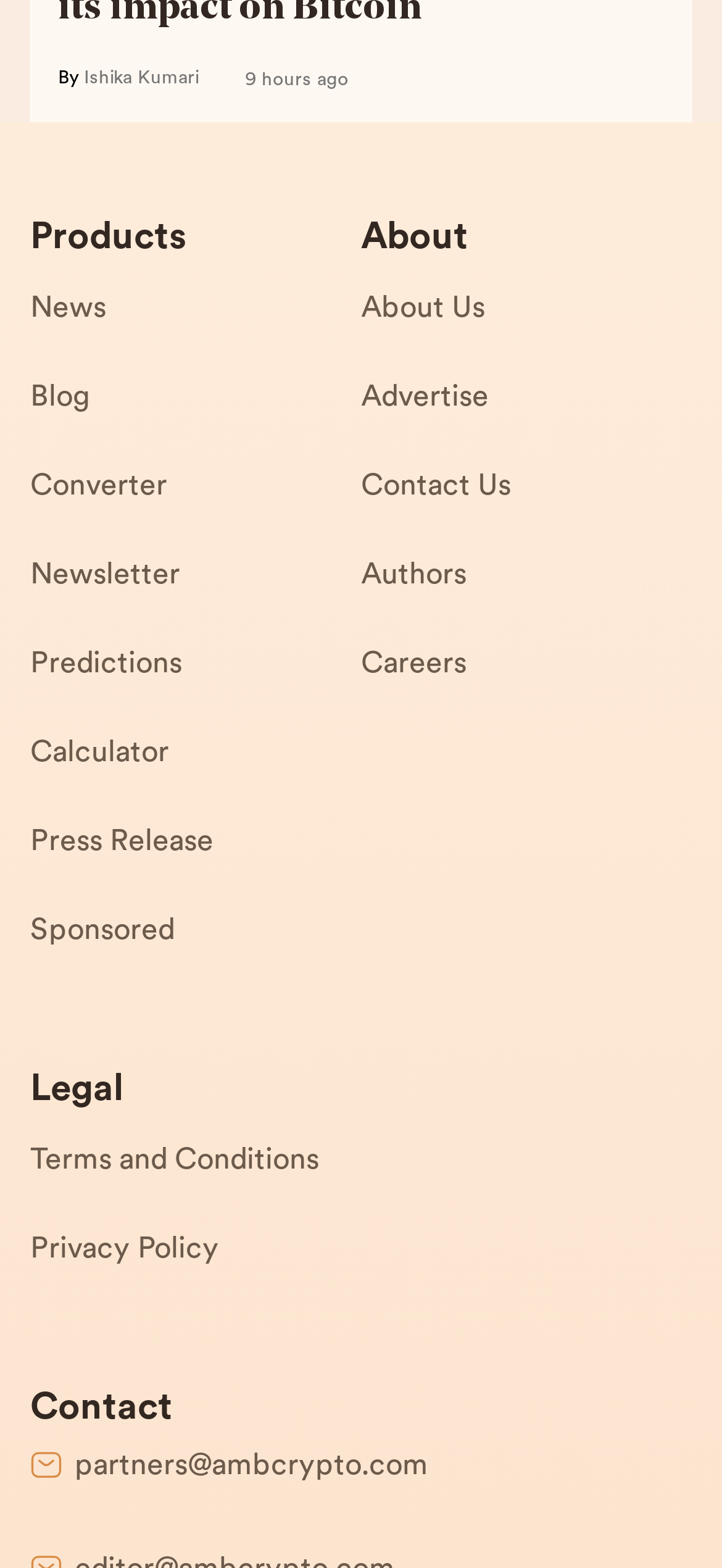What are the main categories on the webpage?
Could you answer the question in a detailed manner, providing as much information as possible?

The main categories on the webpage are listed as links on the left side of the webpage, including 'Products', 'News', 'Blog', and others. These links are located below the text 'Products' and above the text 'About'.